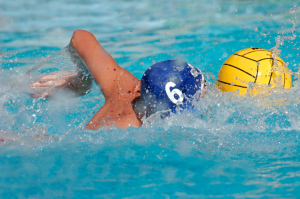Break down the image and describe every detail you can observe.

The image captures a dynamic moment in a water polo match, showcasing an intense competition in the pool. A player, seen from behind, is powering through the water, their focus evident as they swim vigorously. They sport a blue swim cap marked with the number "6," symbolizing their team identity. In close proximity, a bright yellow water polo ball is visible, slightly splashed with water droplets, indicating the active play and competitive spirit of the game. The clear blue water provides a striking backdrop, highlighting the energy and skill involved in this aquatic sport. This scene exemplifies the physical demands and teamwork inherent to water polo as players engage in both offense and defense in pursuit of the ball.